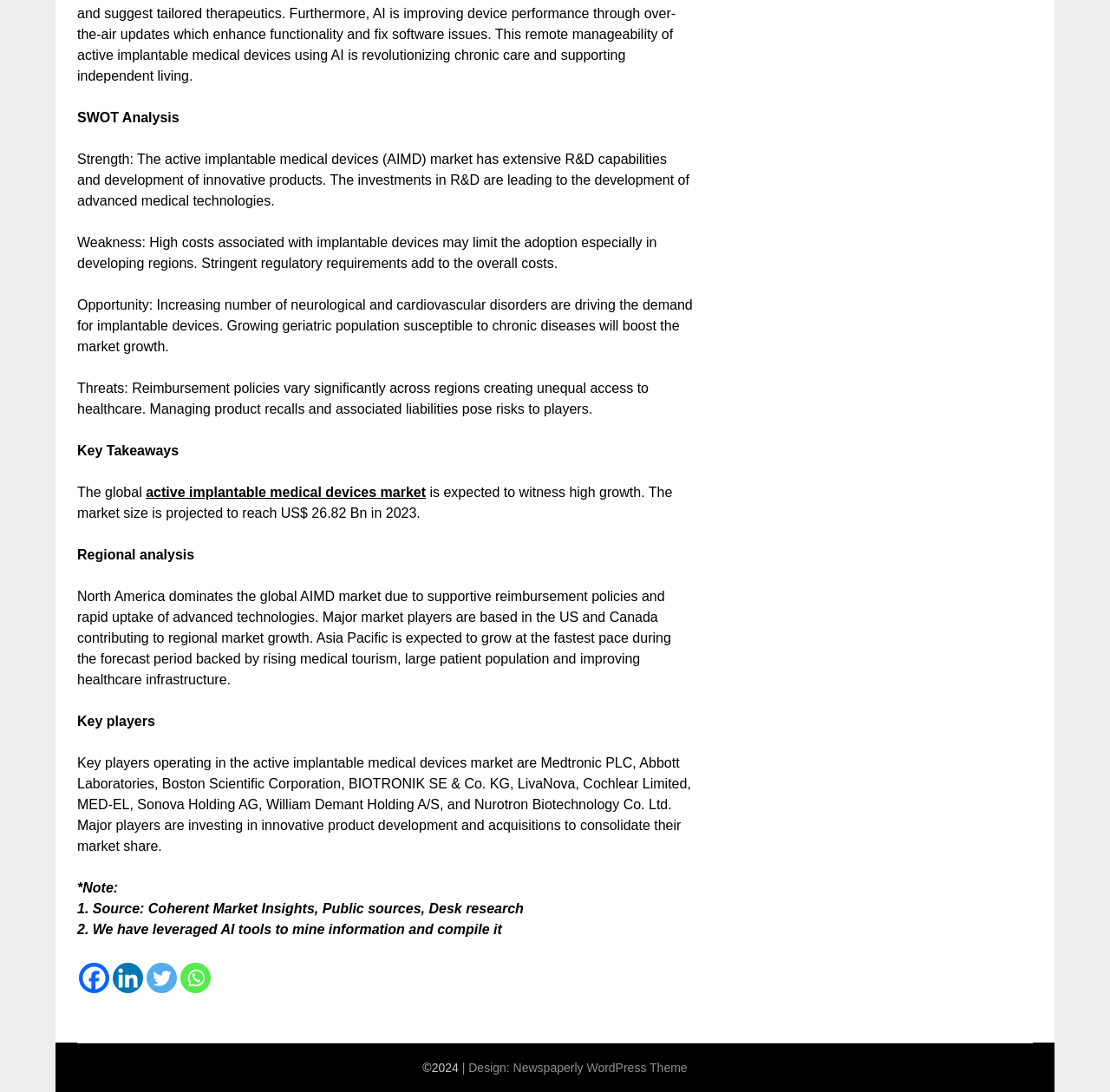Answer the question below with a single word or a brief phrase: 
What is the weakness of the active implantable medical devices market?

High costs